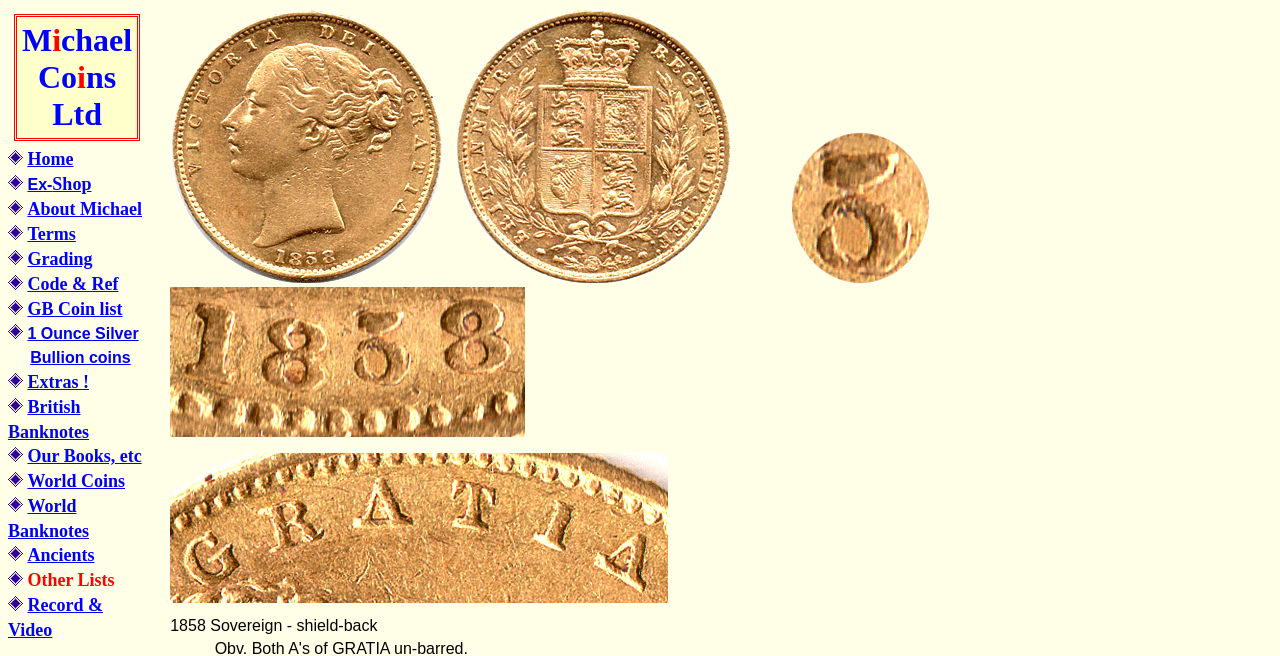Generate a comprehensive caption for the webpage you are viewing.

This webpage appears to be a coin collector's website, specifically focused on the 1858 Sovereign coin. At the top, there is a table with a single cell containing the text "Michael Coins Ltd". Below this, there is a horizontal navigation menu with several links, including "Home", "Shop", "About Michael", and others. Each link is accompanied by a small image.

To the right of the navigation menu, there is a large image, likely of the 1858 Sovereign coin. Below this image, there are several more links, including "GB Coin list", "1 Ounce Silver", and "Bullion coins", which suggest that the website offers a range of coin-related products and information.

Further down the page, there are more links and images, including "British Banknotes", "Our Books, etc", and "World Coins", which indicate that the website also deals with banknotes and other numismatic items. The page also features a section titled "Other Lists", which may contain additional resources or information for collectors.

At the bottom of the page, there are several more images, including what appears to be a larger image of the 1858 Sovereign coin, as well as some smaller images and a text description of the coin. Overall, the webpage appears to be a resource for coin collectors, offering a range of products and information related to numismatics.